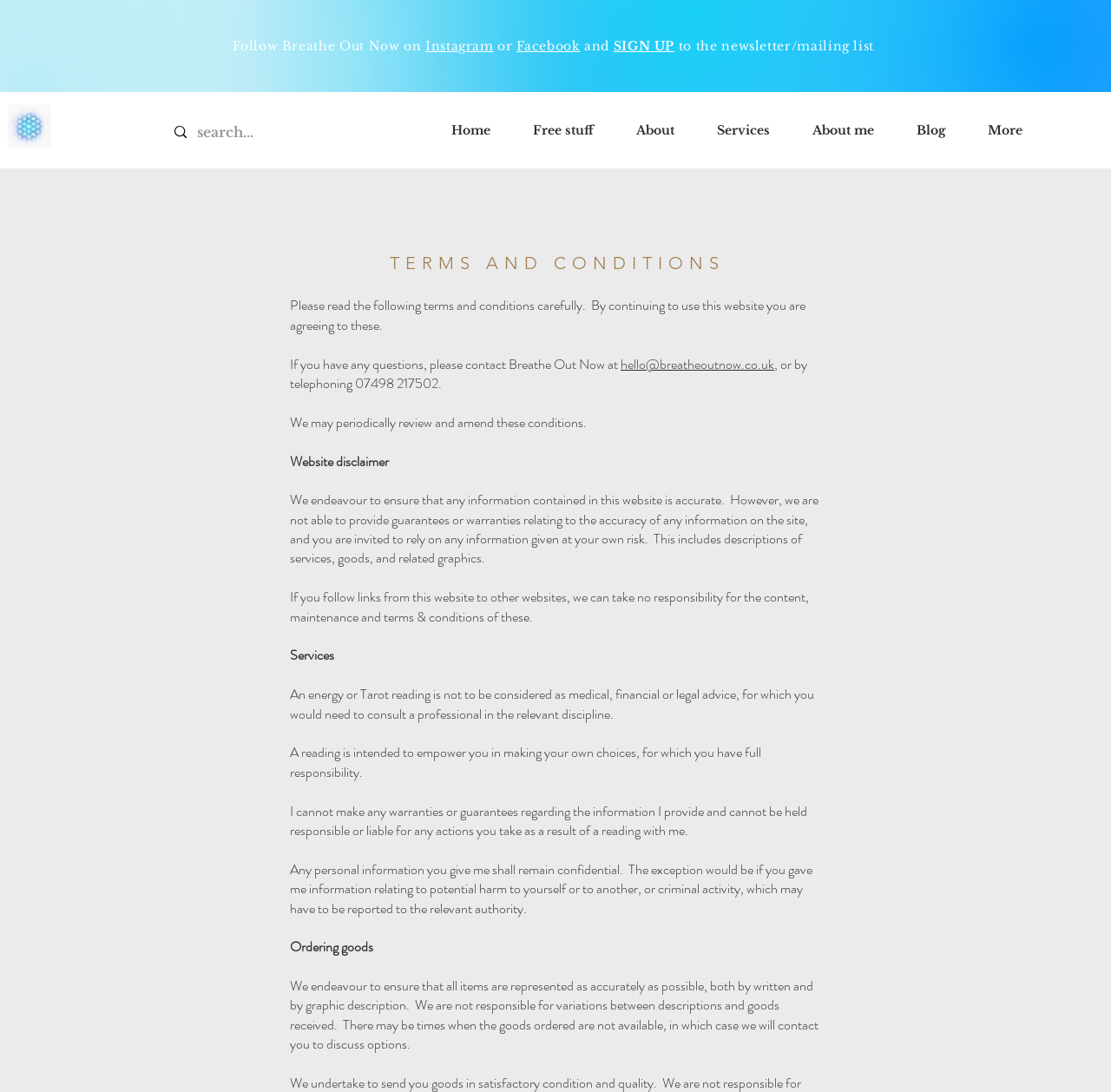Locate the coordinates of the bounding box for the clickable region that fulfills this instruction: "Contact Breathe Out Now via email".

[0.559, 0.324, 0.697, 0.342]